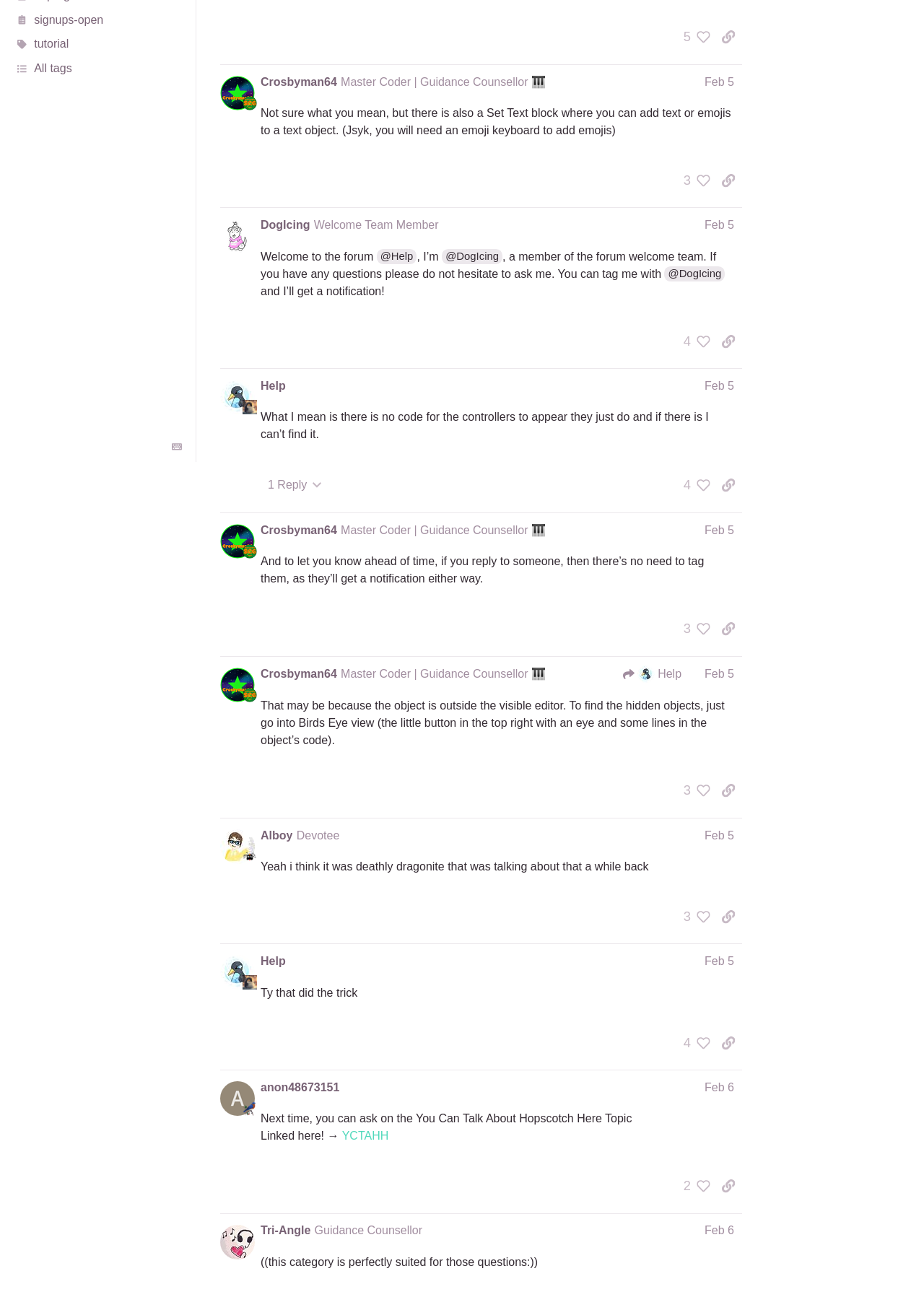Identify the bounding box for the described UI element. Provide the coordinates in (top-left x, top-left y, bottom-right x, bottom-right y) format with values ranging from 0 to 1: About Us

None